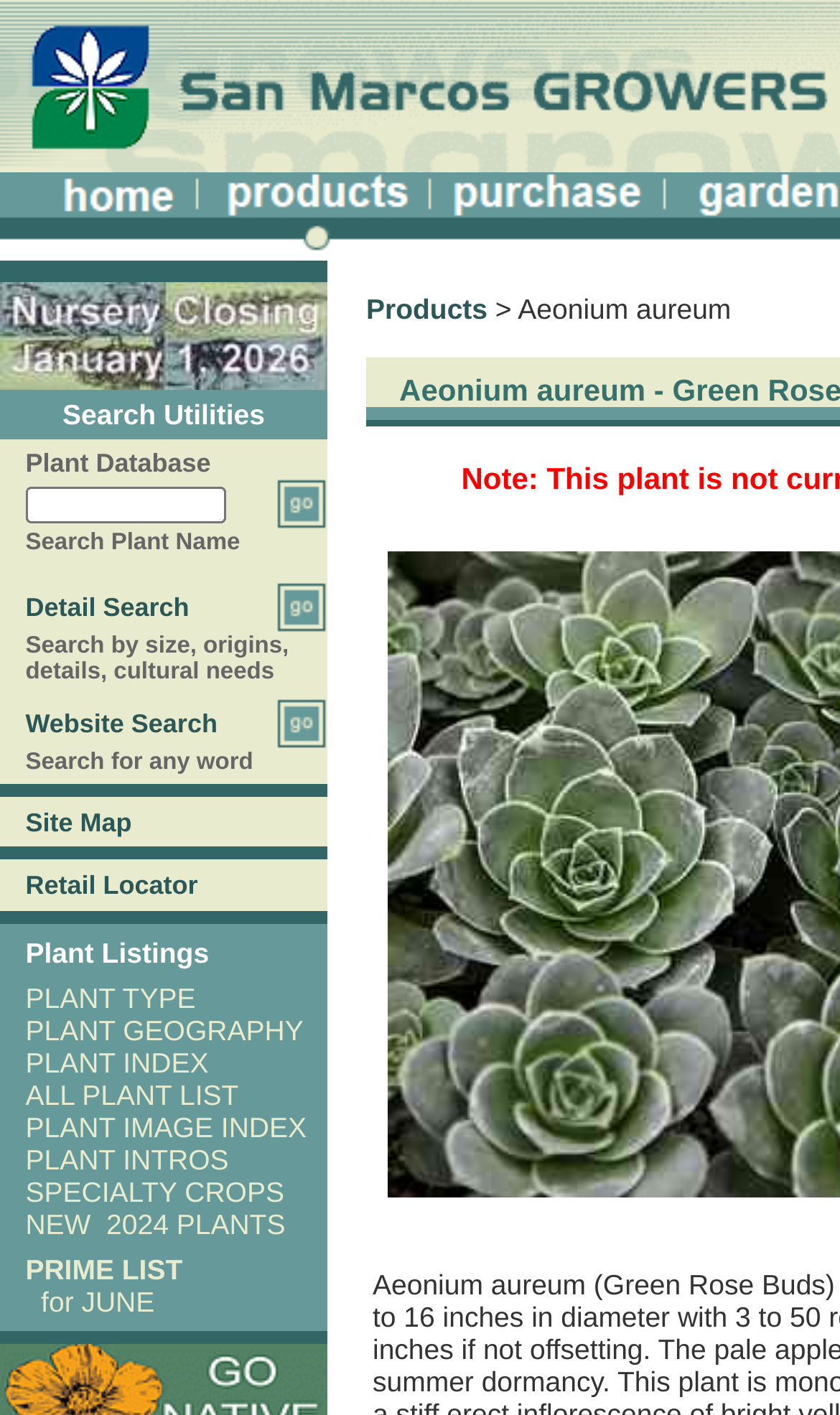Using the provided element description: "title="Nursery Closure"", determine the bounding box coordinates of the corresponding UI element in the screenshot.

[0.0, 0.257, 0.39, 0.28]